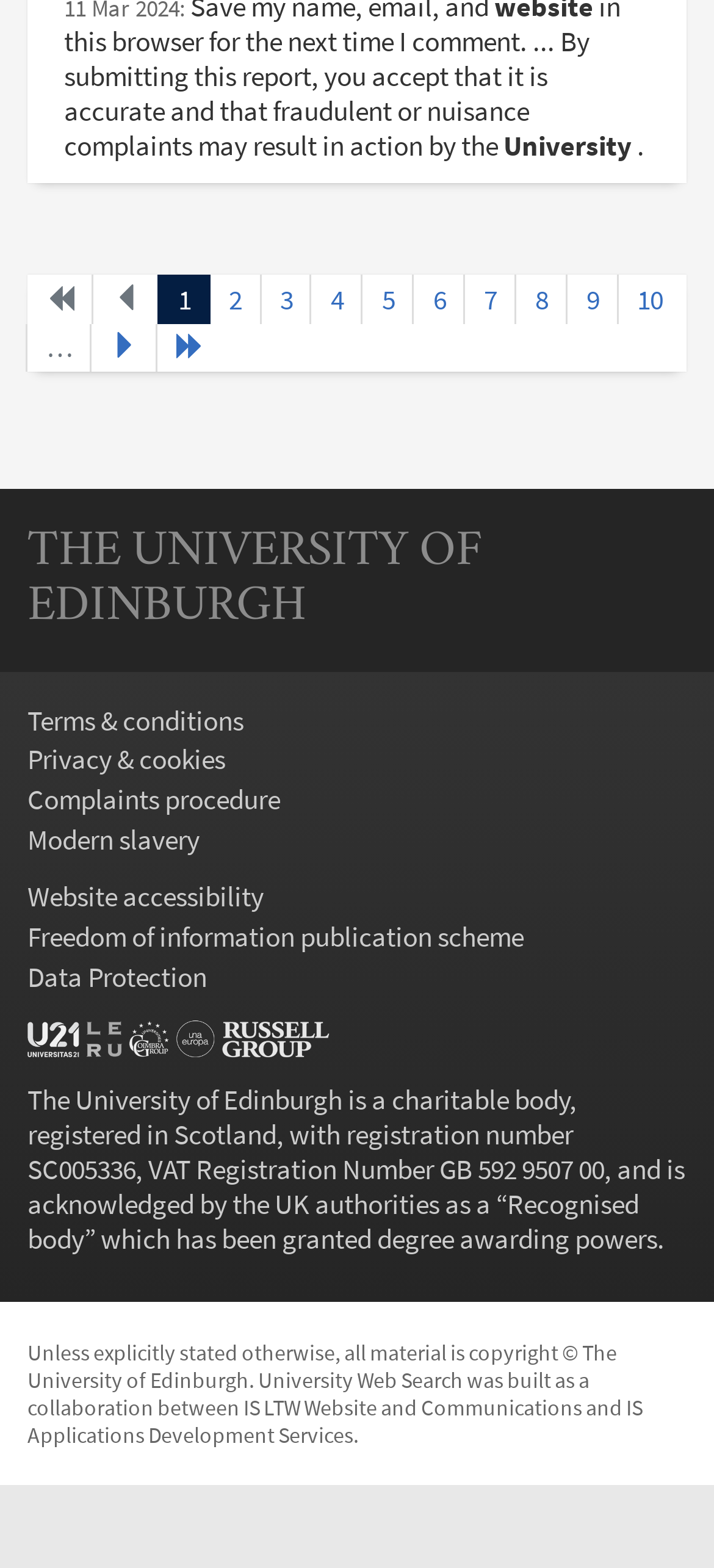What is the name of the university?
Based on the image, respond with a single word or phrase.

The University of Edinburgh